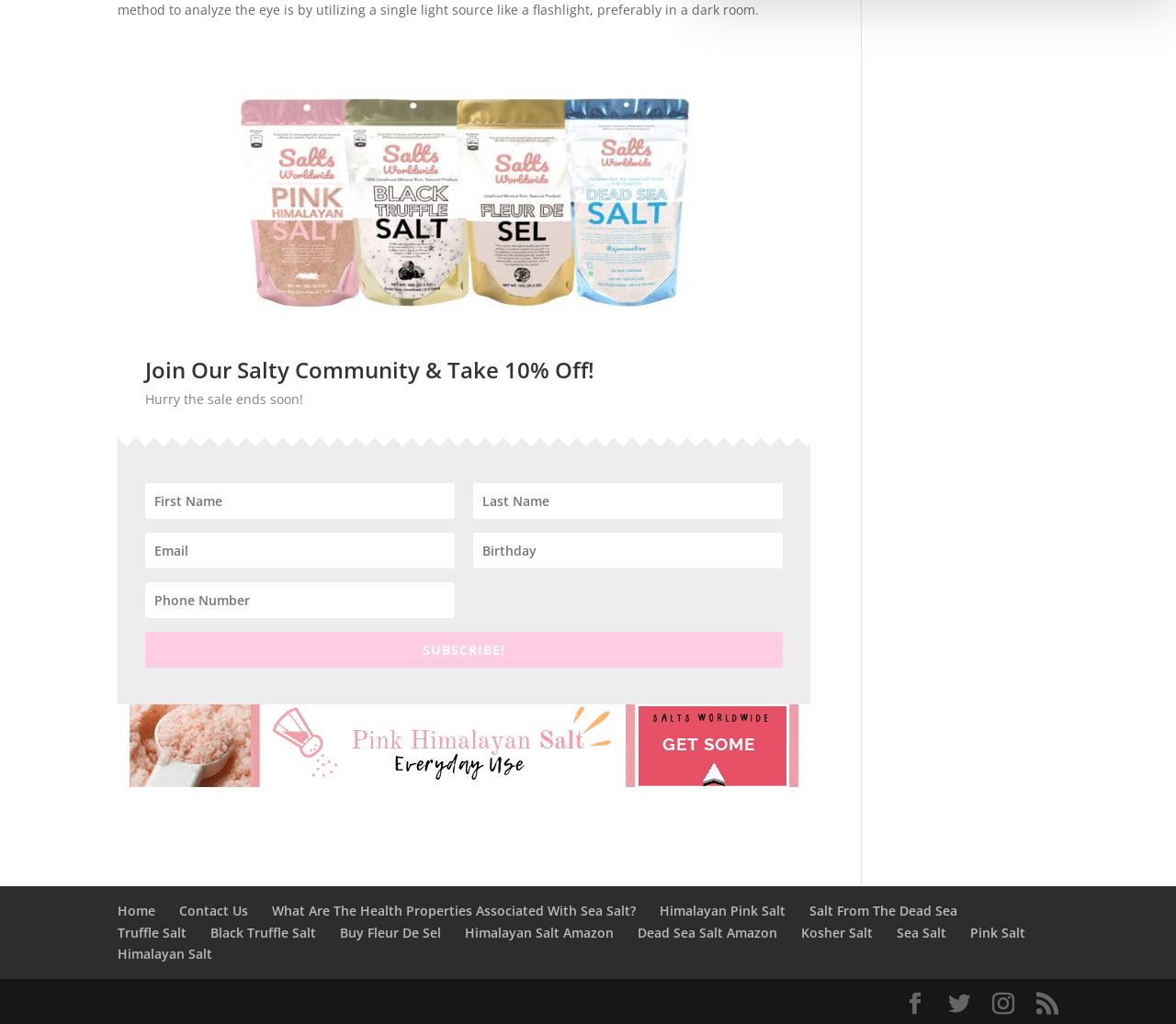Could you indicate the bounding box coordinates of the region to click in order to complete this instruction: "Visit Salts Worldwide".

[0.11, 0.749, 0.679, 0.766]